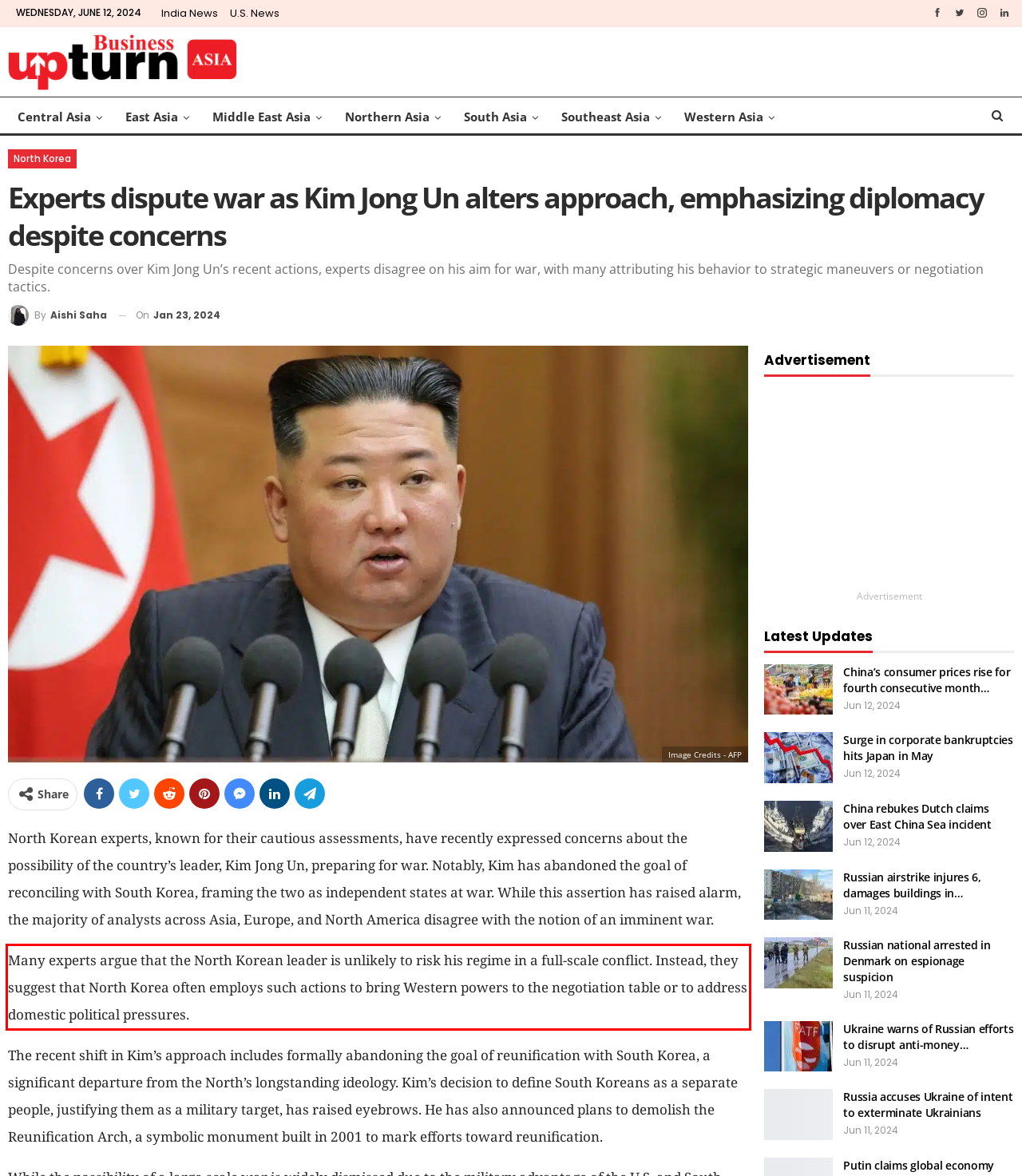With the given screenshot of a webpage, locate the red rectangle bounding box and extract the text content using OCR.

Many experts argue that the North Korean leader is unlikely to risk his regime in a full-scale conflict. Instead, they suggest that North Korea often employs such actions to bring Western powers to the negotiation table or to address domestic political pressures.